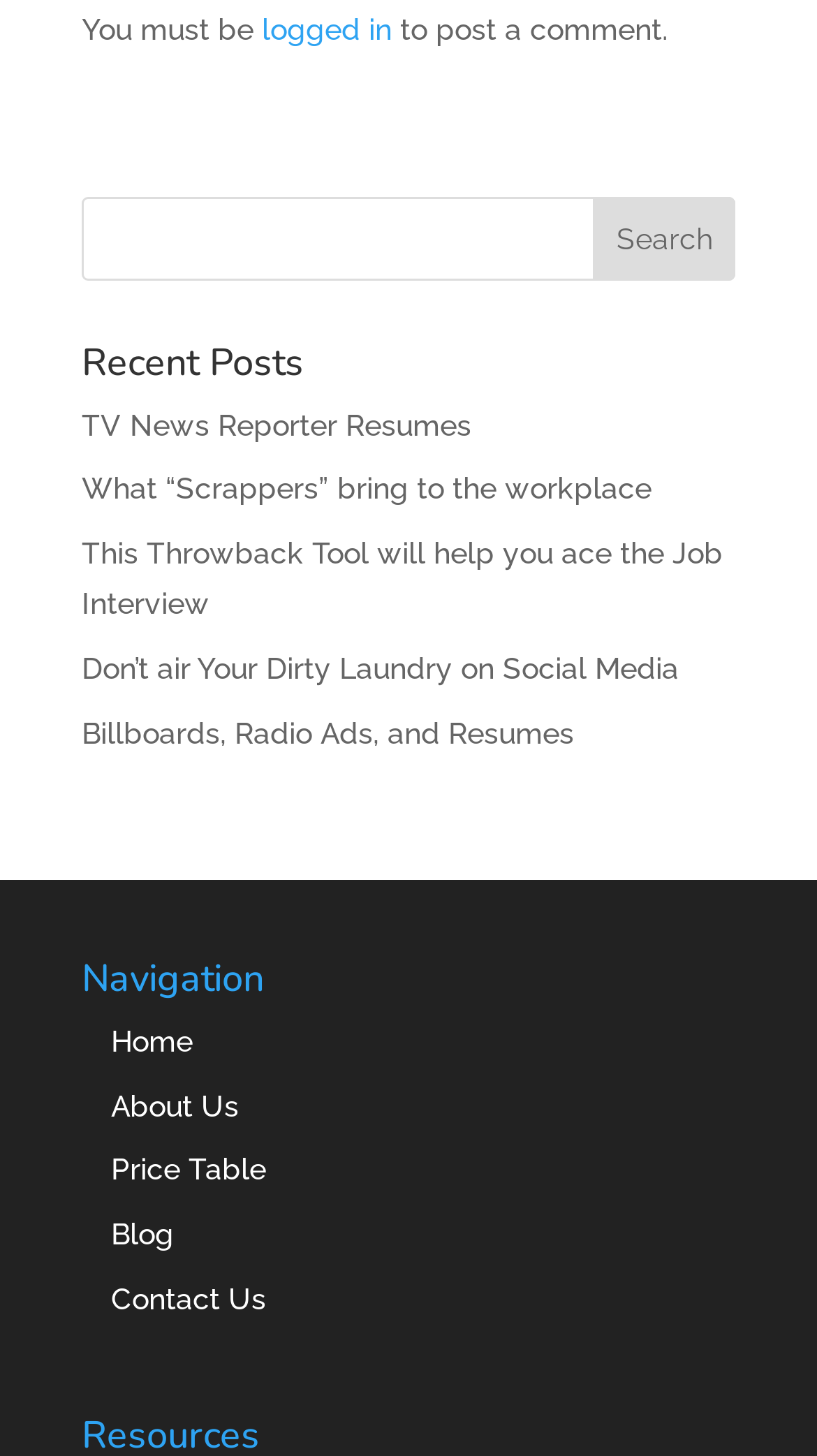Identify the bounding box coordinates of the region I need to click to complete this instruction: "Visit FCS Solutions".

None